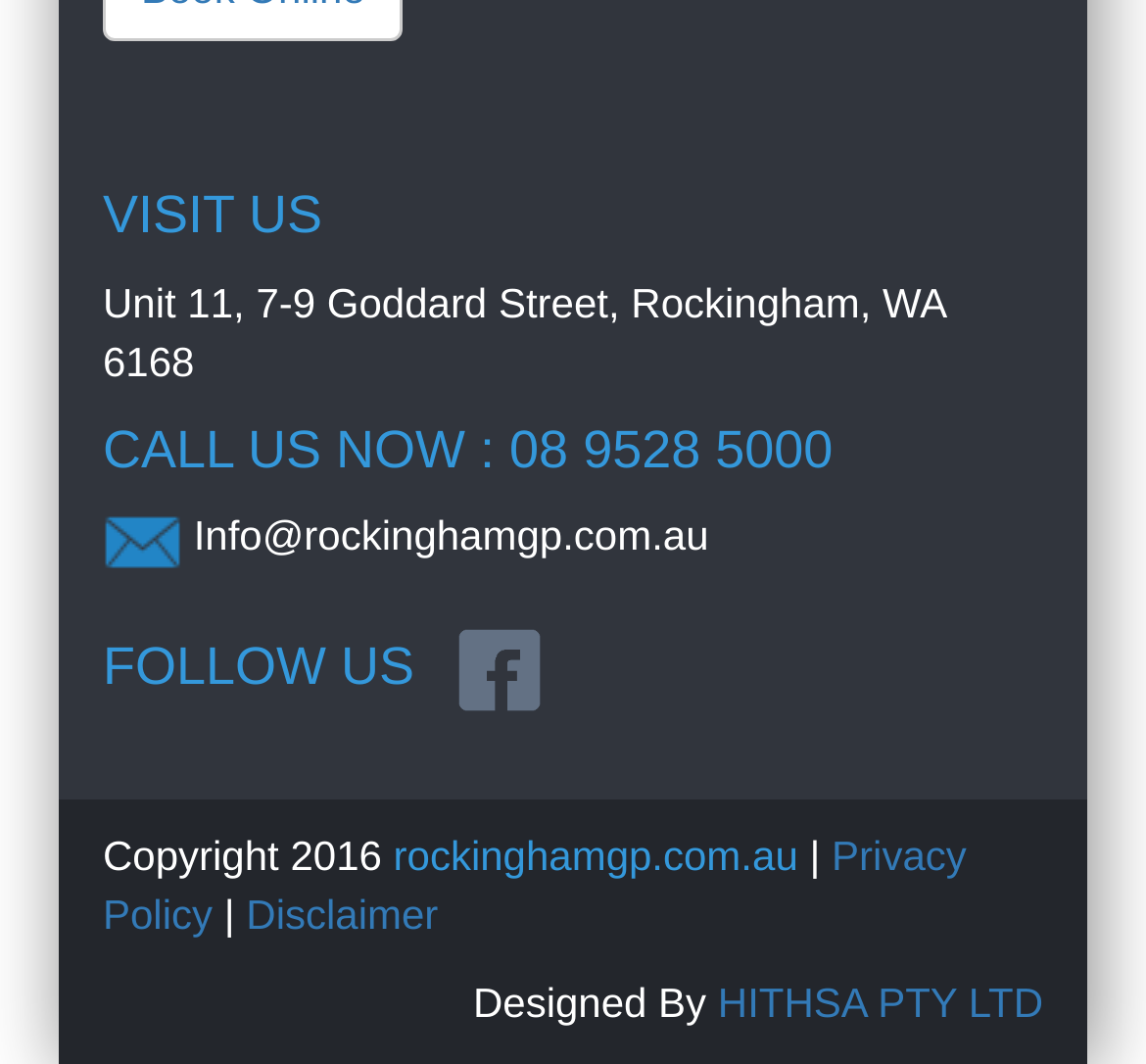What is the address of Rockingham GP?
Offer a detailed and exhaustive answer to the question.

I found the address by looking at the static text element that contains the address information, which is located below the 'VISIT US' heading.